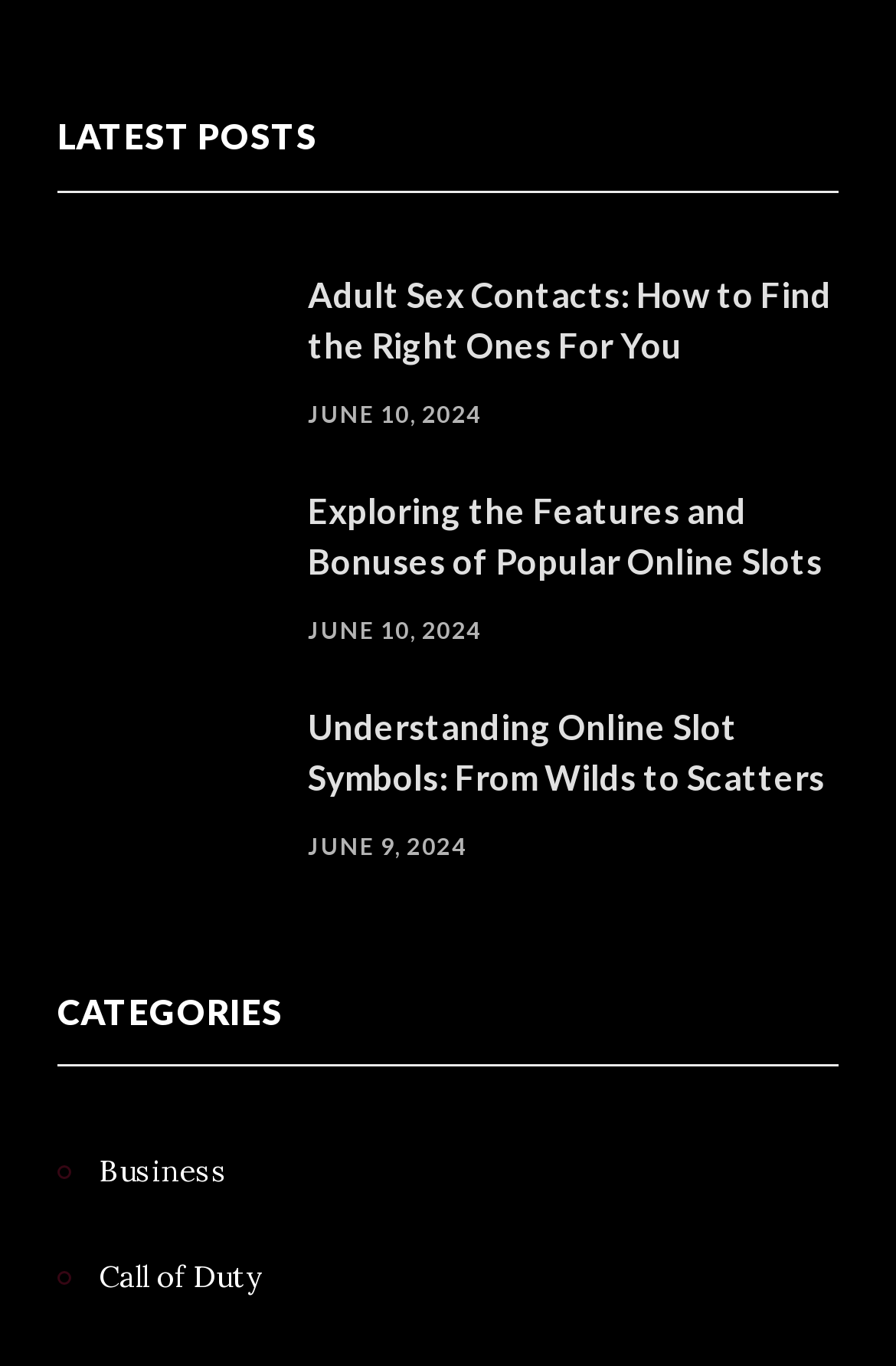Predict the bounding box of the UI element based on this description: "Business".

[0.064, 0.84, 0.254, 0.877]